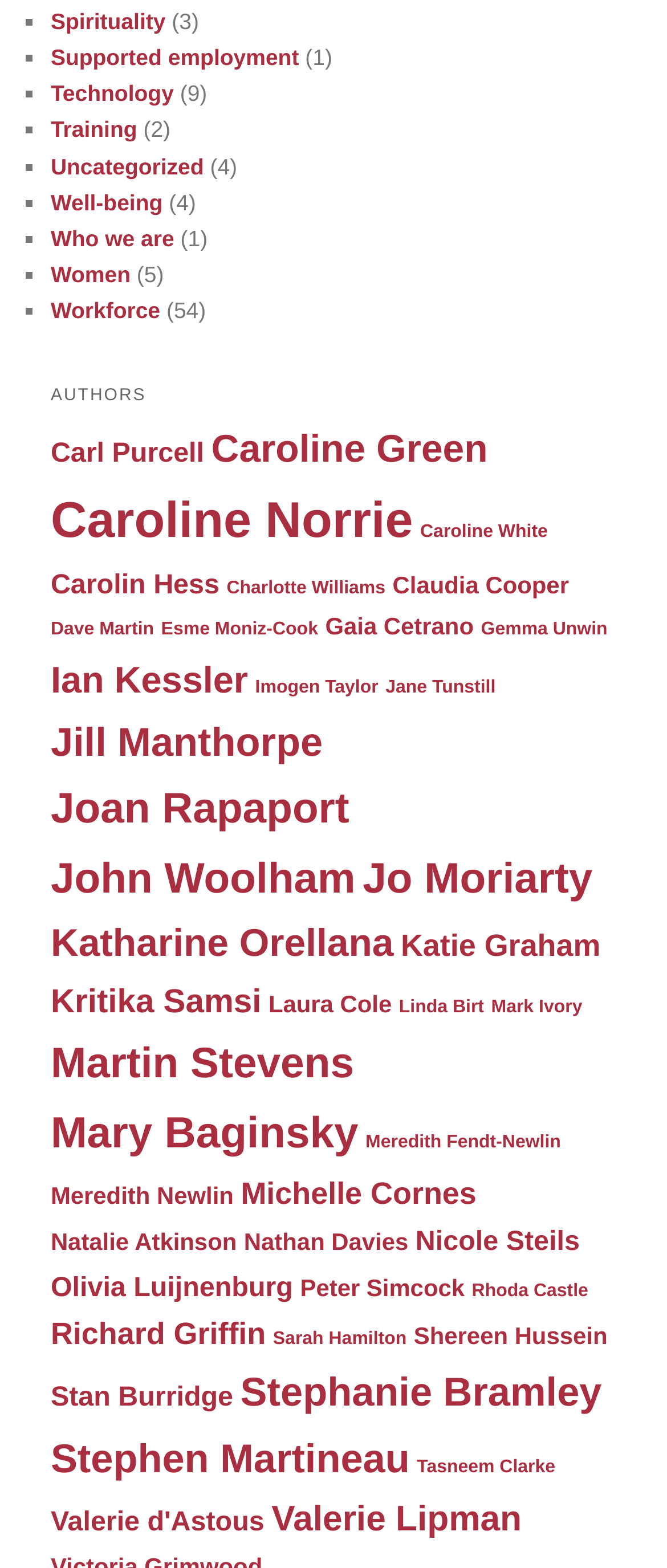Find the bounding box coordinates of the clickable element required to execute the following instruction: "Learn about Well-being". Provide the coordinates as four float numbers between 0 and 1, i.e., [left, top, right, bottom].

[0.076, 0.121, 0.244, 0.137]